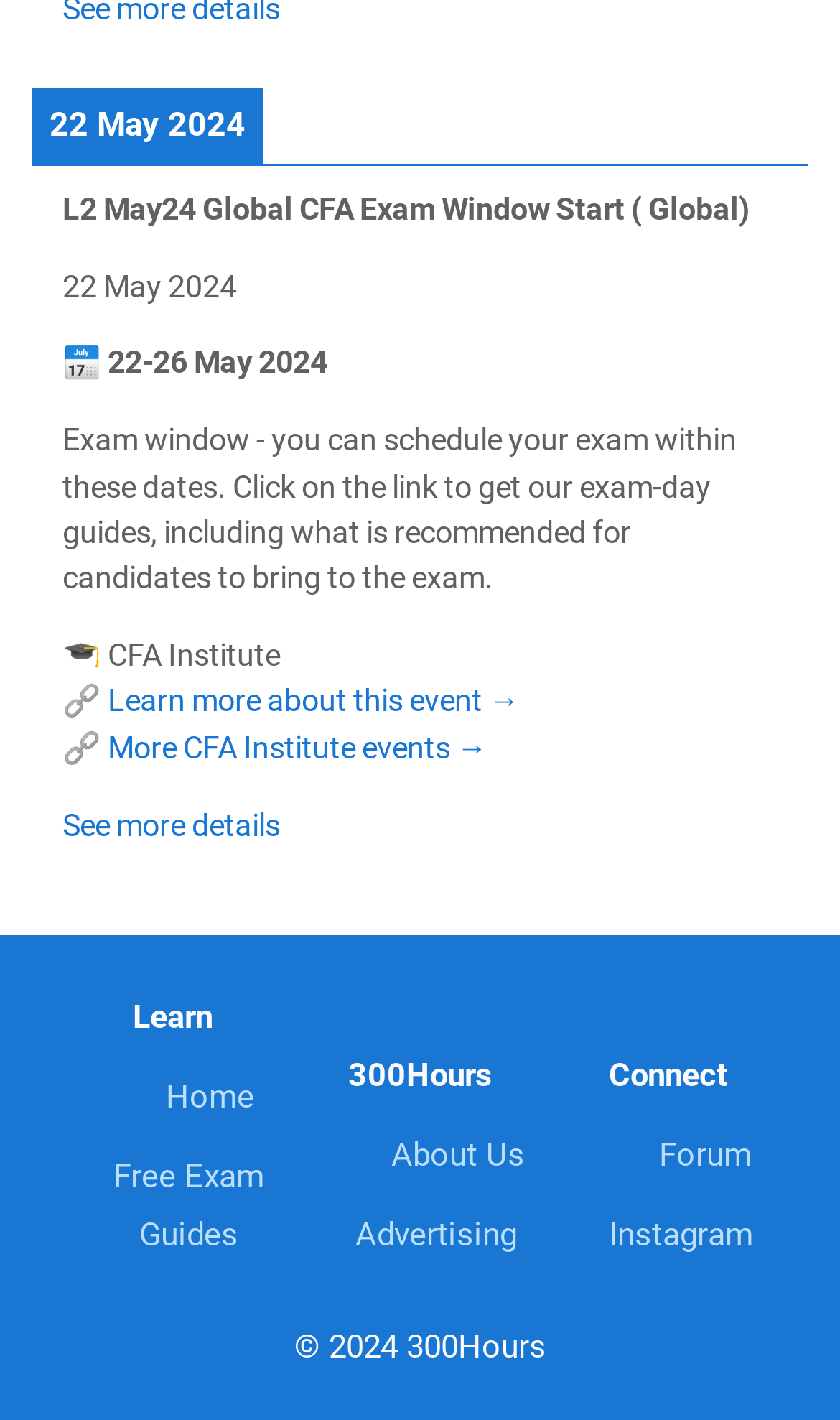Please identify the bounding box coordinates of the clickable area that will fulfill the following instruction: "Learn more about this event". The coordinates should be in the format of four float numbers between 0 and 1, i.e., [left, top, right, bottom].

[0.128, 0.482, 0.619, 0.506]